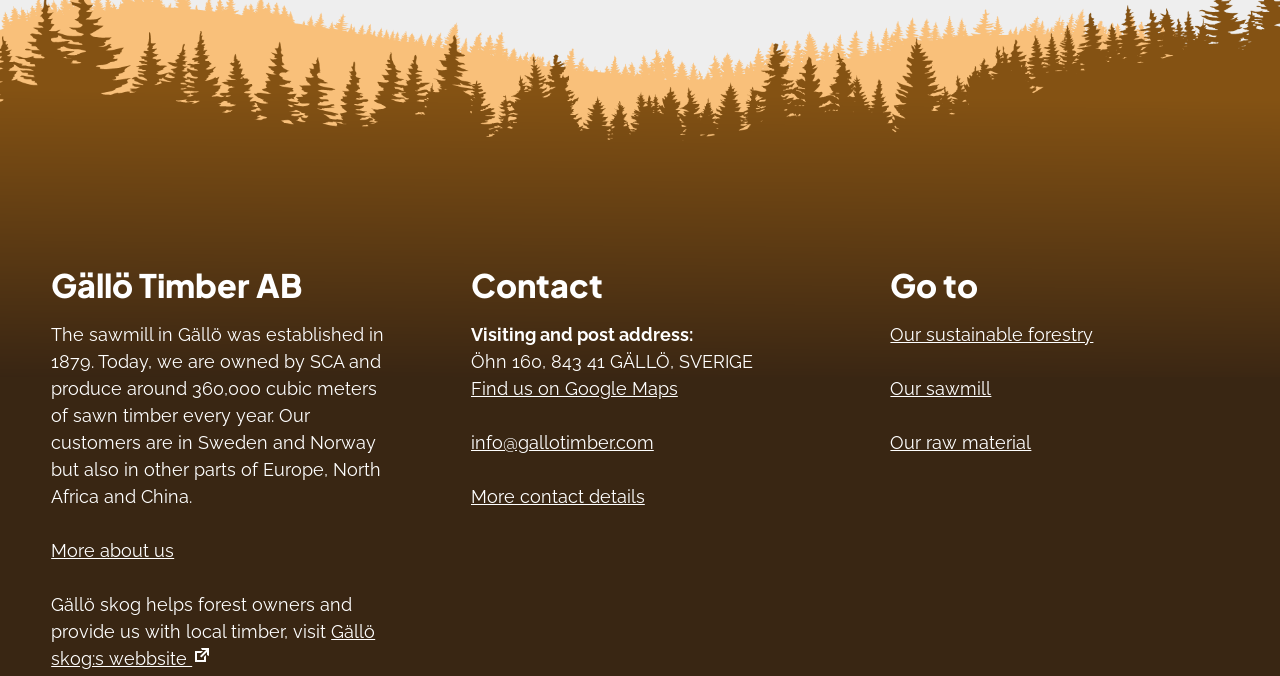Answer the following in one word or a short phrase: 
What is the email address of Gällö Timber AB?

info@gallotimber.com